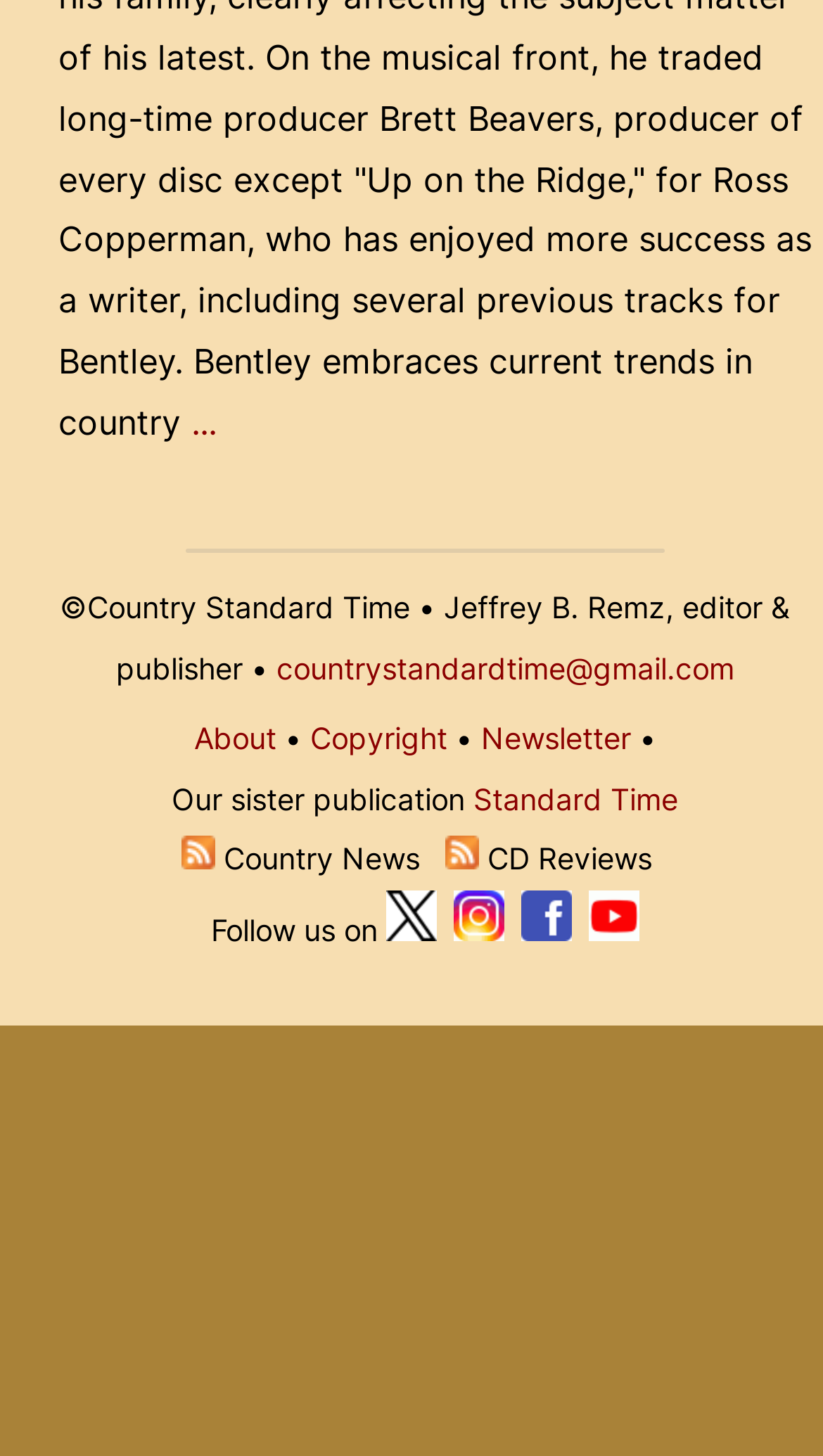Identify the bounding box coordinates of the region that needs to be clicked to carry out this instruction: "Follow us on Twitter". Provide these coordinates as four float numbers ranging from 0 to 1, i.e., [left, top, right, bottom].

[0.469, 0.626, 0.53, 0.651]